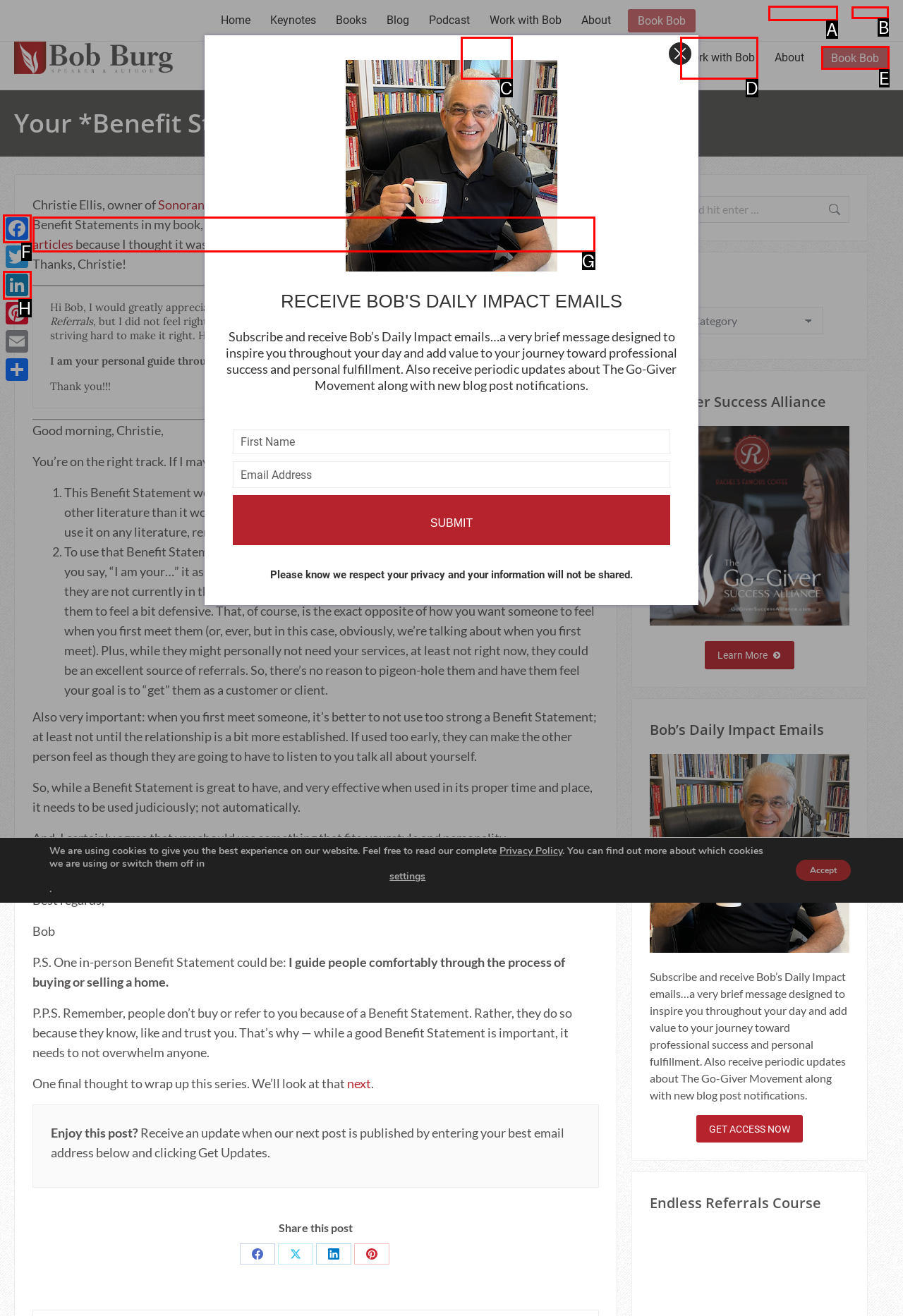Point out which HTML element you should click to fulfill the task: Click the 'Contact' link.
Provide the option's letter from the given choices.

B